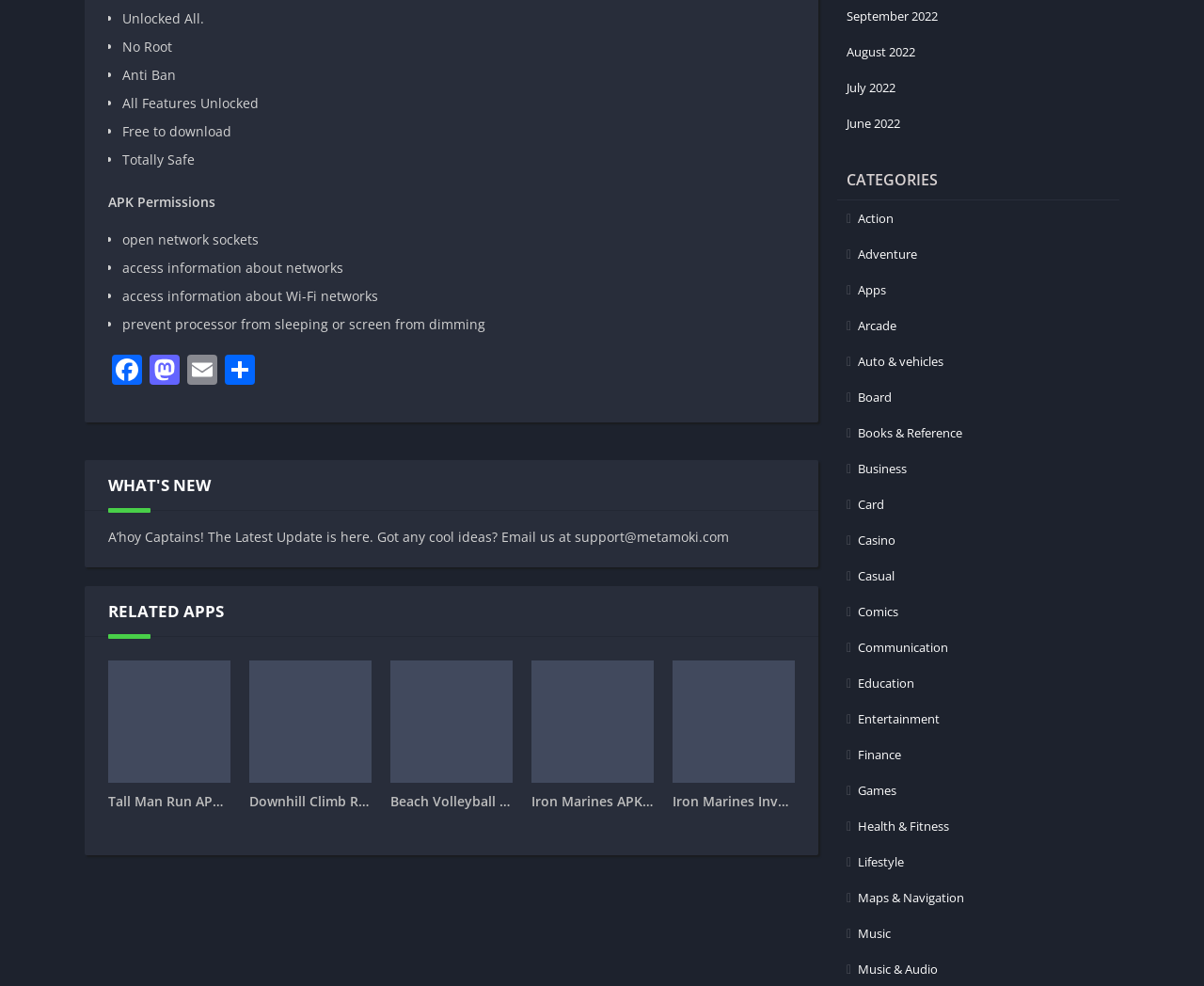Find the bounding box coordinates for the area that should be clicked to accomplish the instruction: "Click on Facebook link".

[0.09, 0.36, 0.121, 0.394]